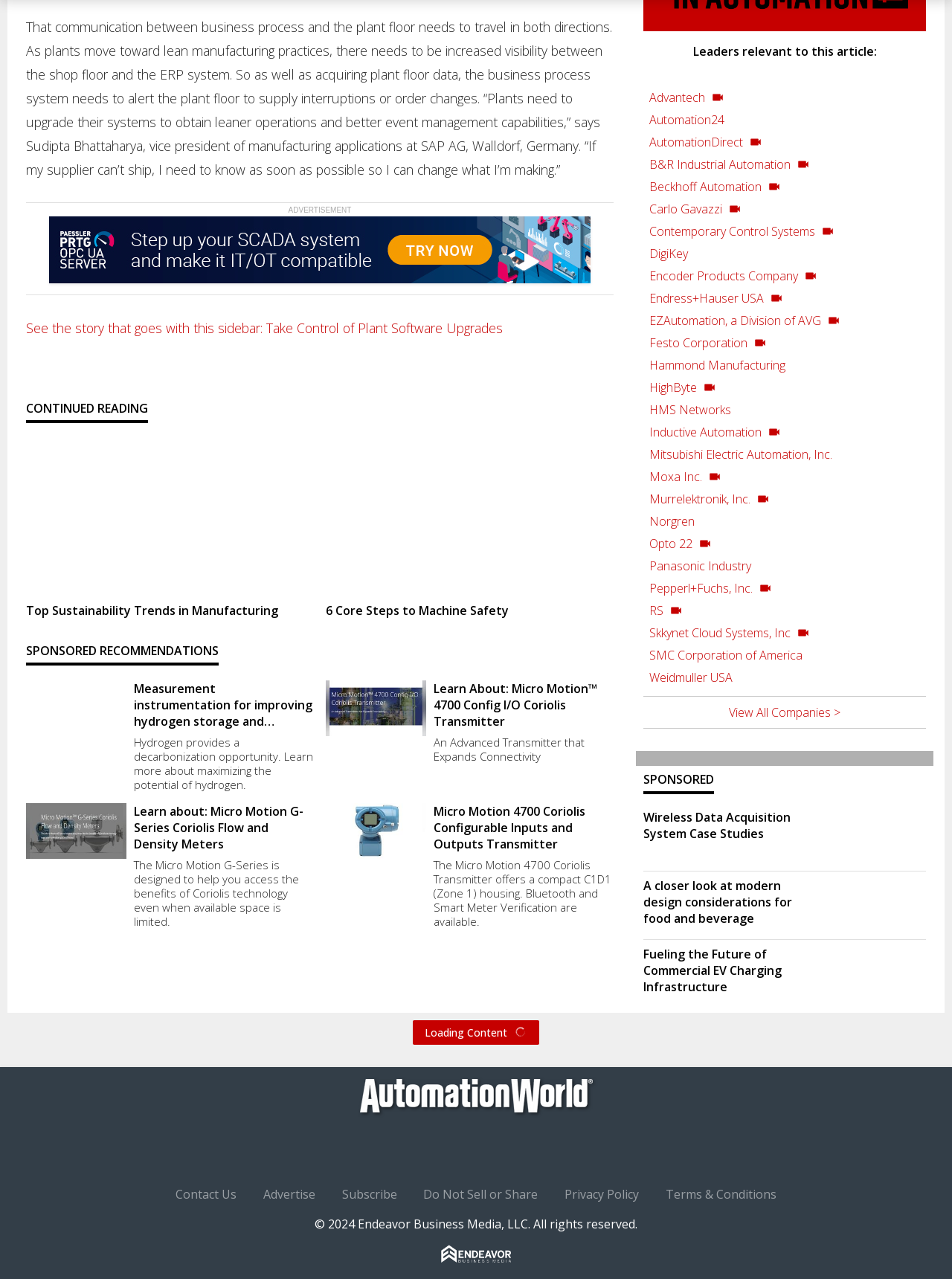Identify the bounding box of the HTML element described here: "Subscribe Now". Provide the coordinates as four float numbers between 0 and 1: [left, top, right, bottom].

None